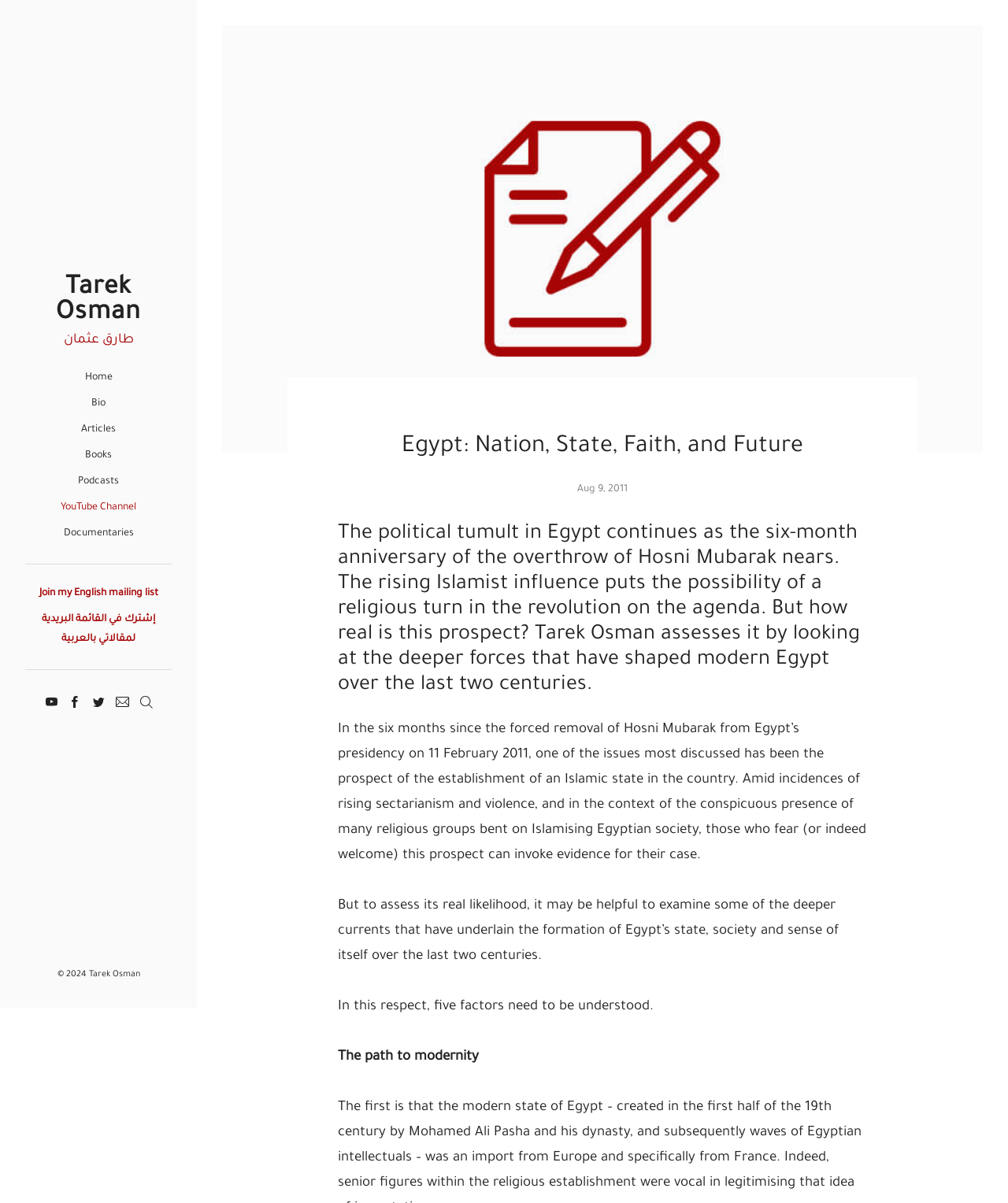Please find the bounding box coordinates of the element that you should click to achieve the following instruction: "Search for something". The coordinates should be presented as four float numbers between 0 and 1: [left, top, right, bottom].

[0.135, 0.575, 0.154, 0.588]